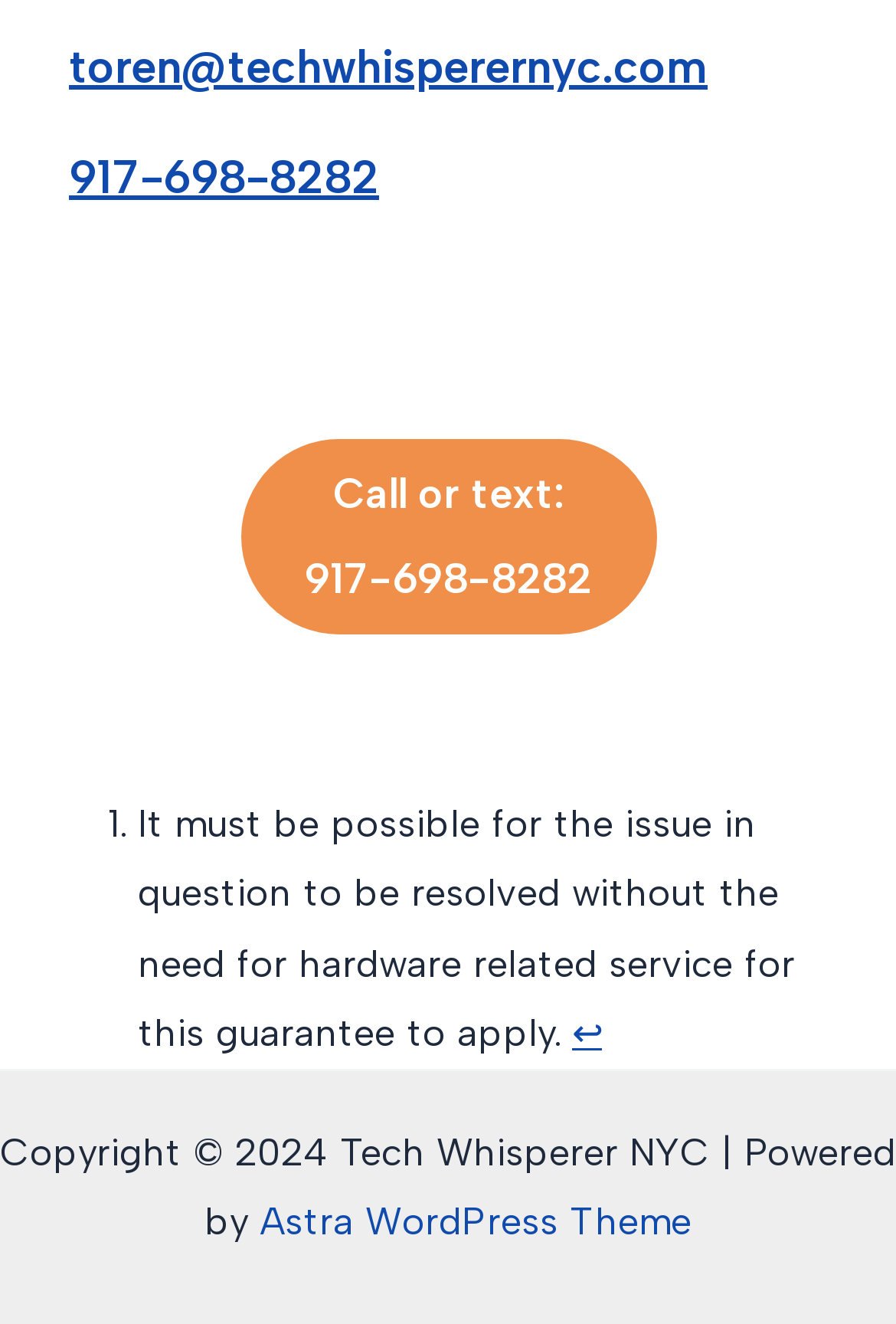Refer to the image and answer the question with as much detail as possible: What is the email address provided?

The email address is found in the heading element at the top of the page, which is also a link. It is 'toren@techwhisperernyc.com'.